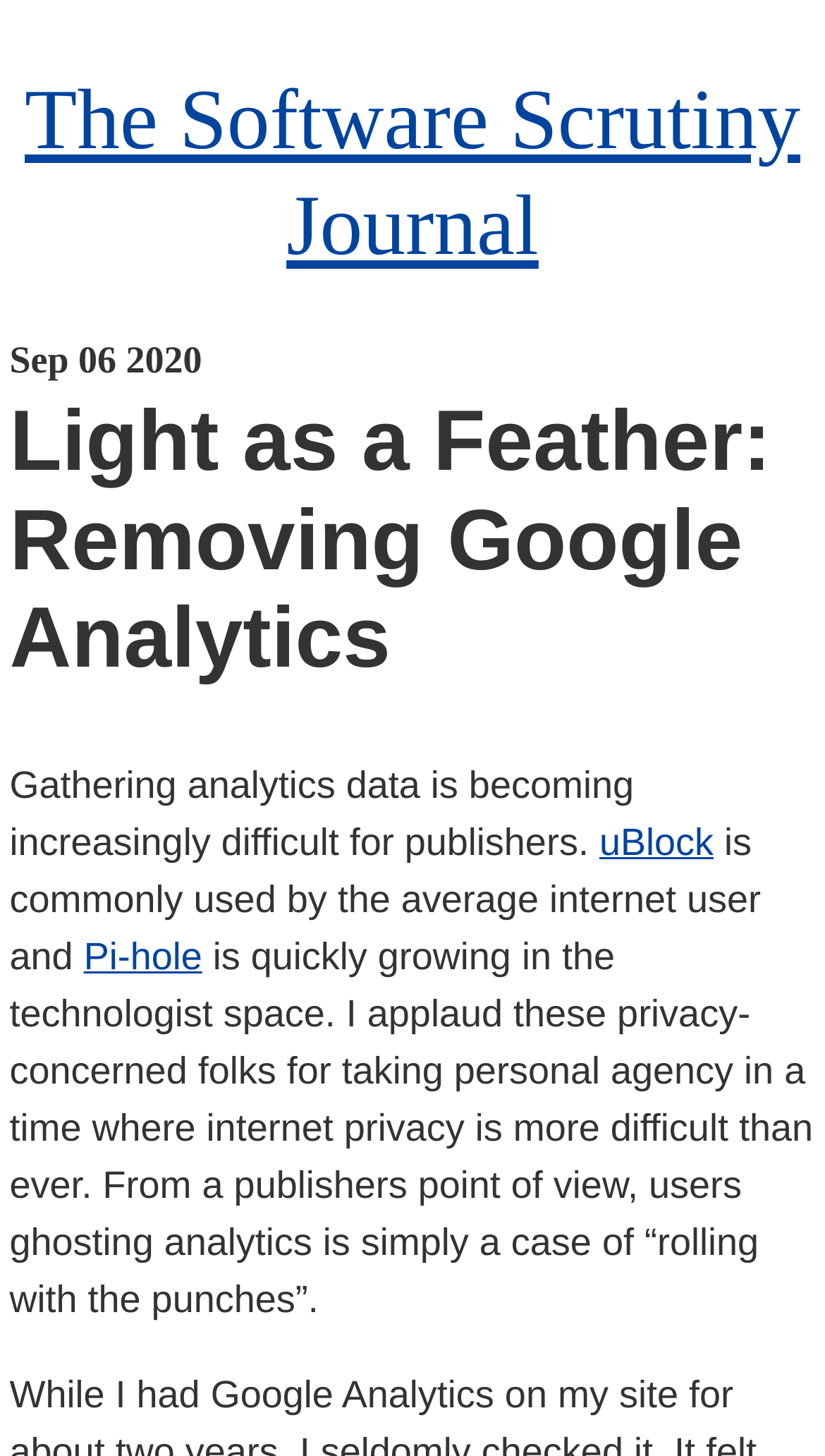Find the bounding box coordinates for the HTML element described in this sentence: "The Software Scrutiny Journal". Provide the coordinates as four float numbers between 0 and 1, in the format [left, top, right, bottom].

[0.012, 0.046, 0.988, 0.193]